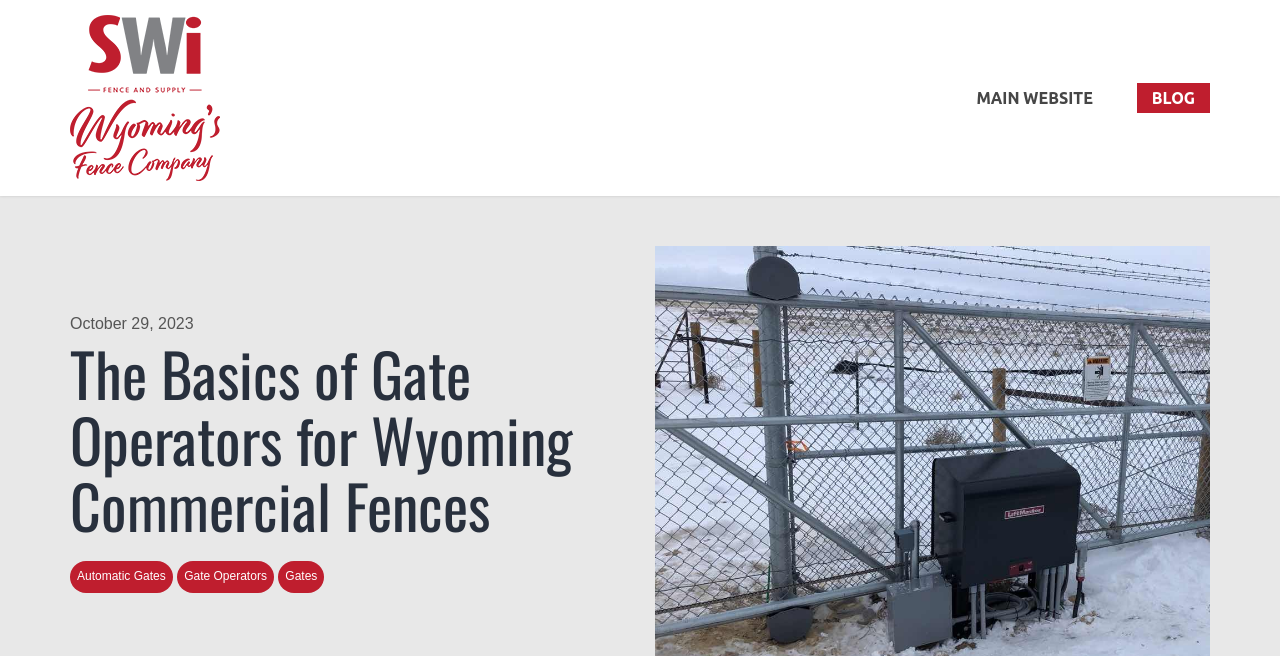Find the UI element described as: "Gate Operators" and predict its bounding box coordinates. Ensure the coordinates are four float numbers between 0 and 1, [left, top, right, bottom].

[0.138, 0.856, 0.214, 0.903]